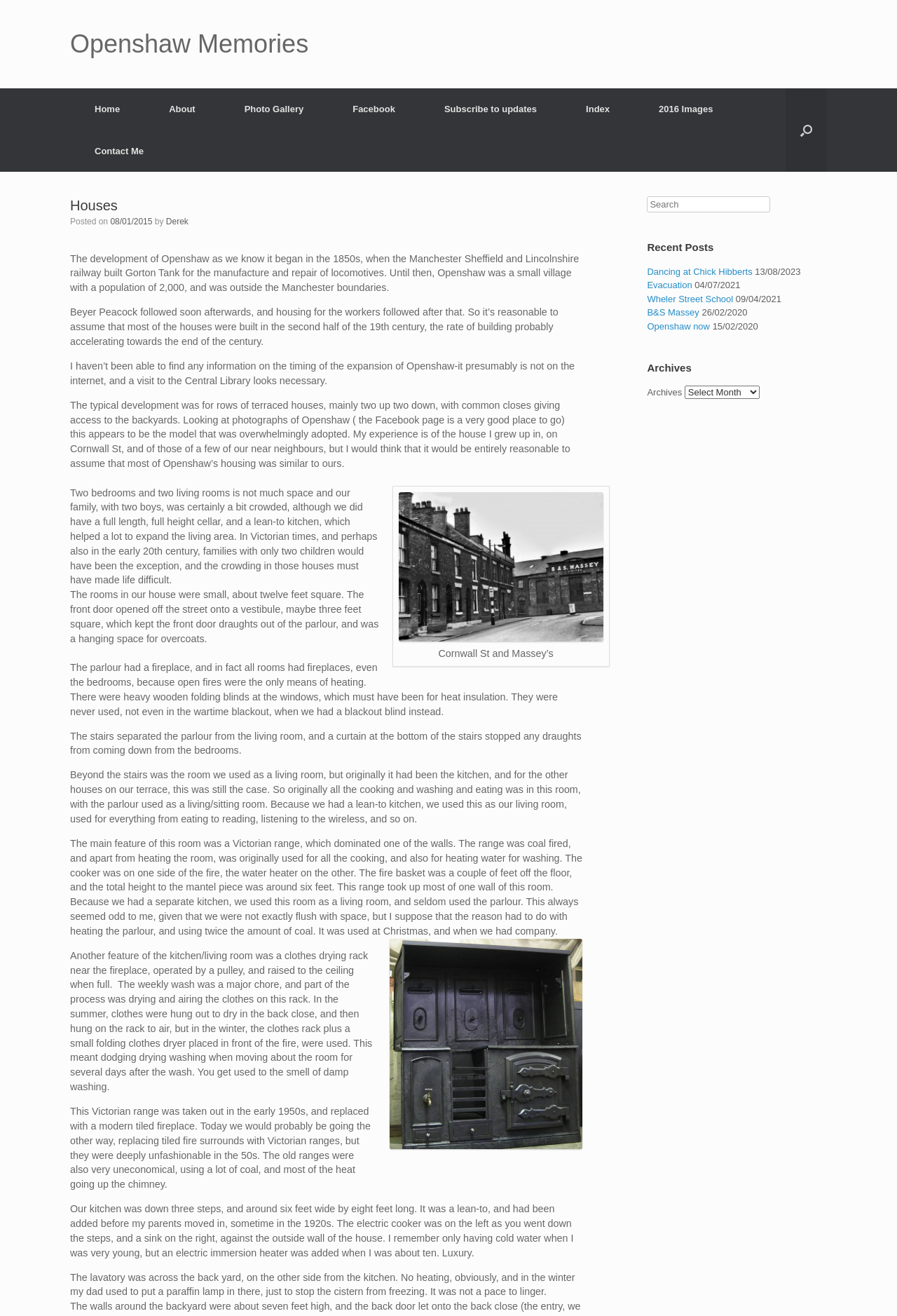Refer to the screenshot and answer the following question in detail:
Where was the lavatory located?

According to the text, the lavatory was located across the back yard, separate from the main house, and was not heated.